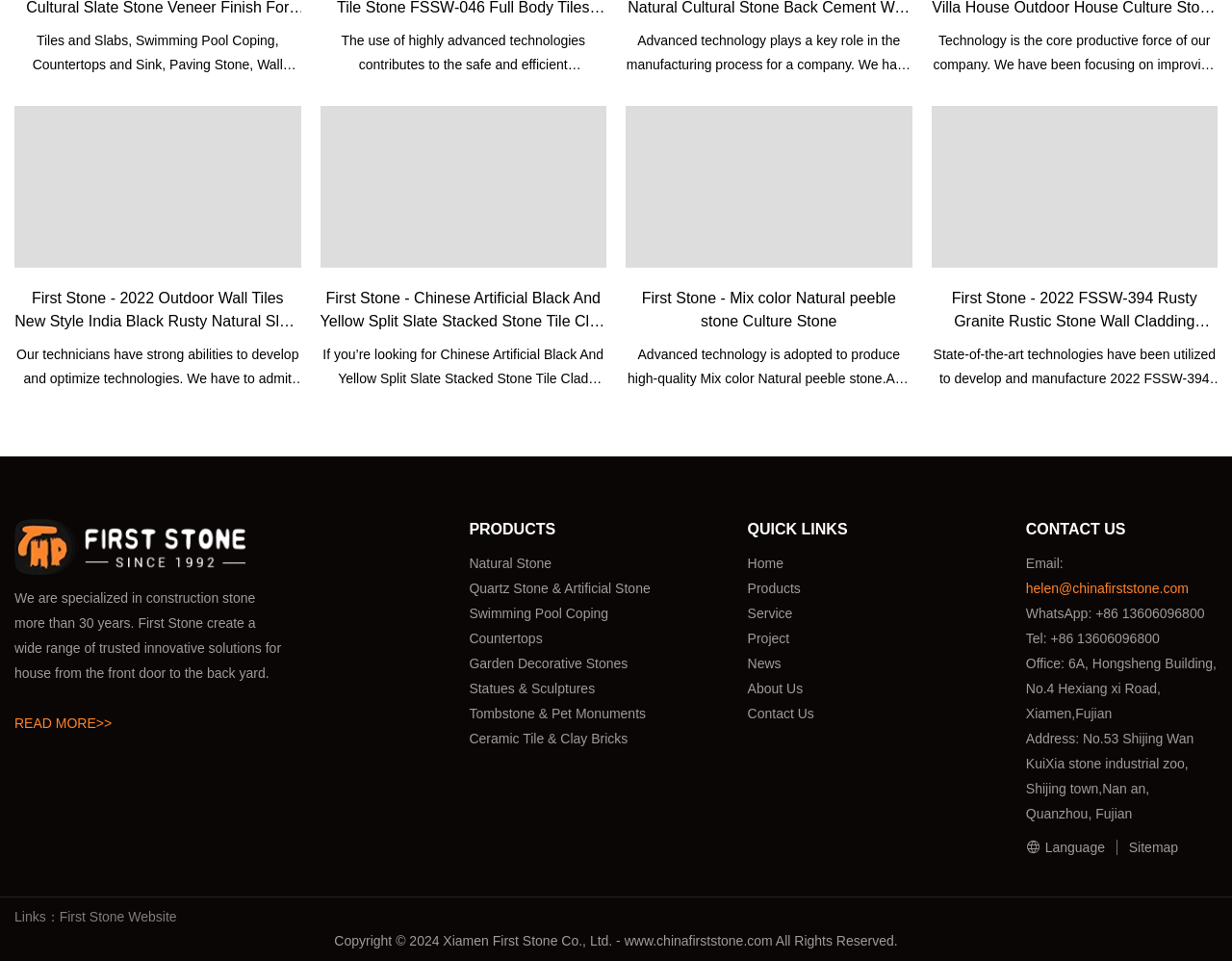What is the company name?
Respond to the question with a single word or phrase according to the image.

First Stone